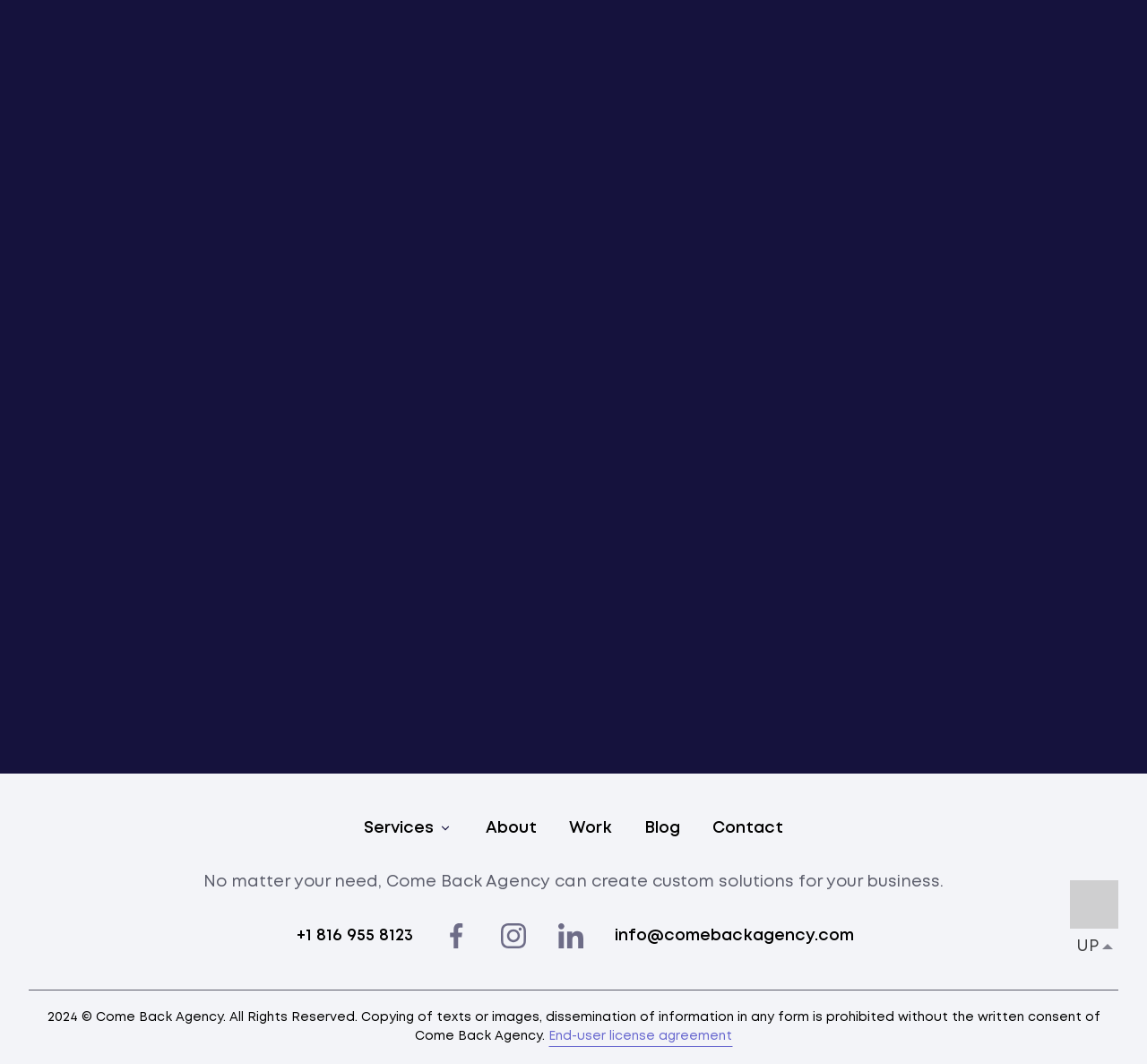From the details in the image, provide a thorough response to the question: What is the copyright year of the agency's website?

The copyright year can be found at the bottom of the page, in the static text element with the text '2024 © Come Back Agency.'.